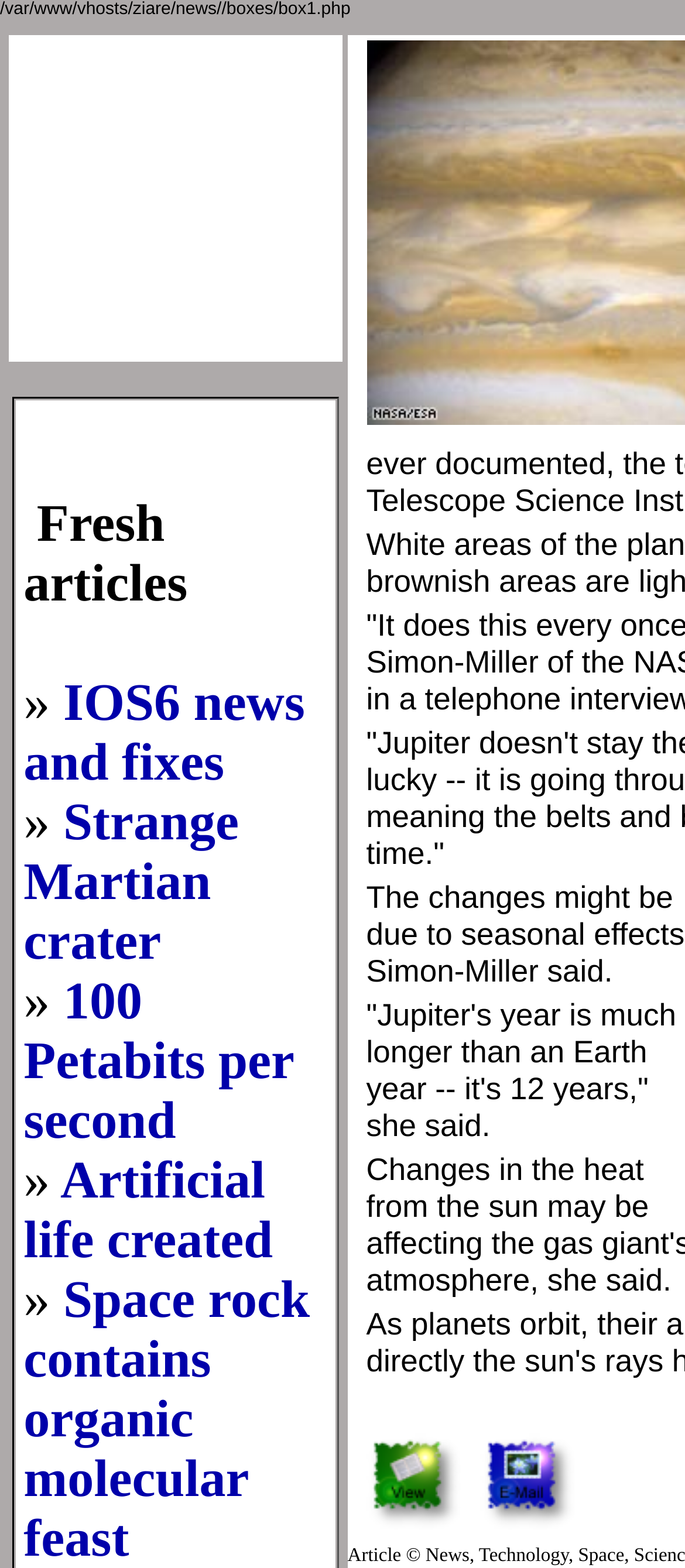What is the main topic of this webpage?
Using the information from the image, answer the question thoroughly.

Based on the webpage structure and content, it appears that the main topic of this webpage is Jupiter, specifically changes in its stripes, which is likely related to its seasons.